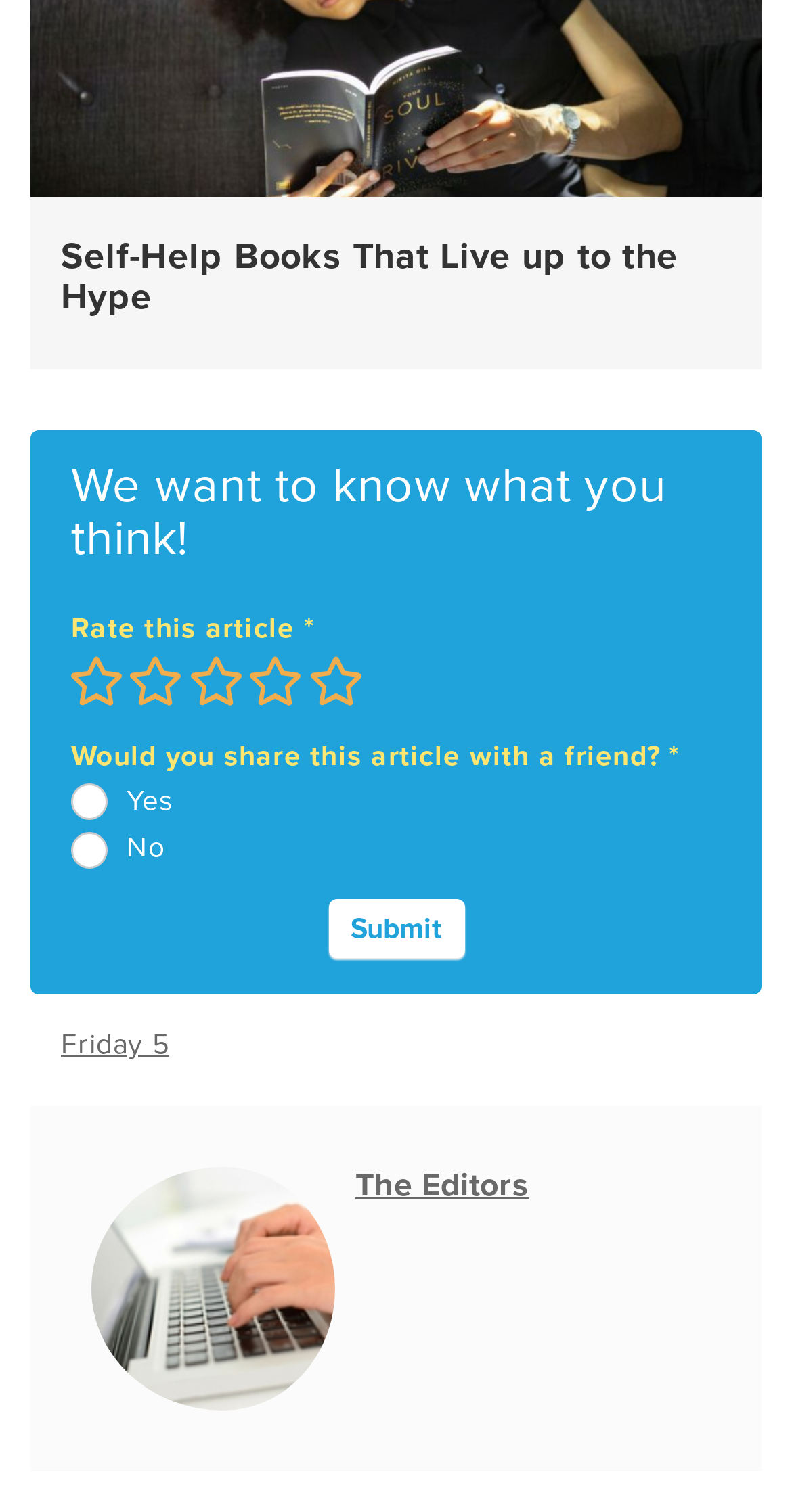Specify the bounding box coordinates of the area to click in order to follow the given instruction: "View the article by Mark Clover."

None